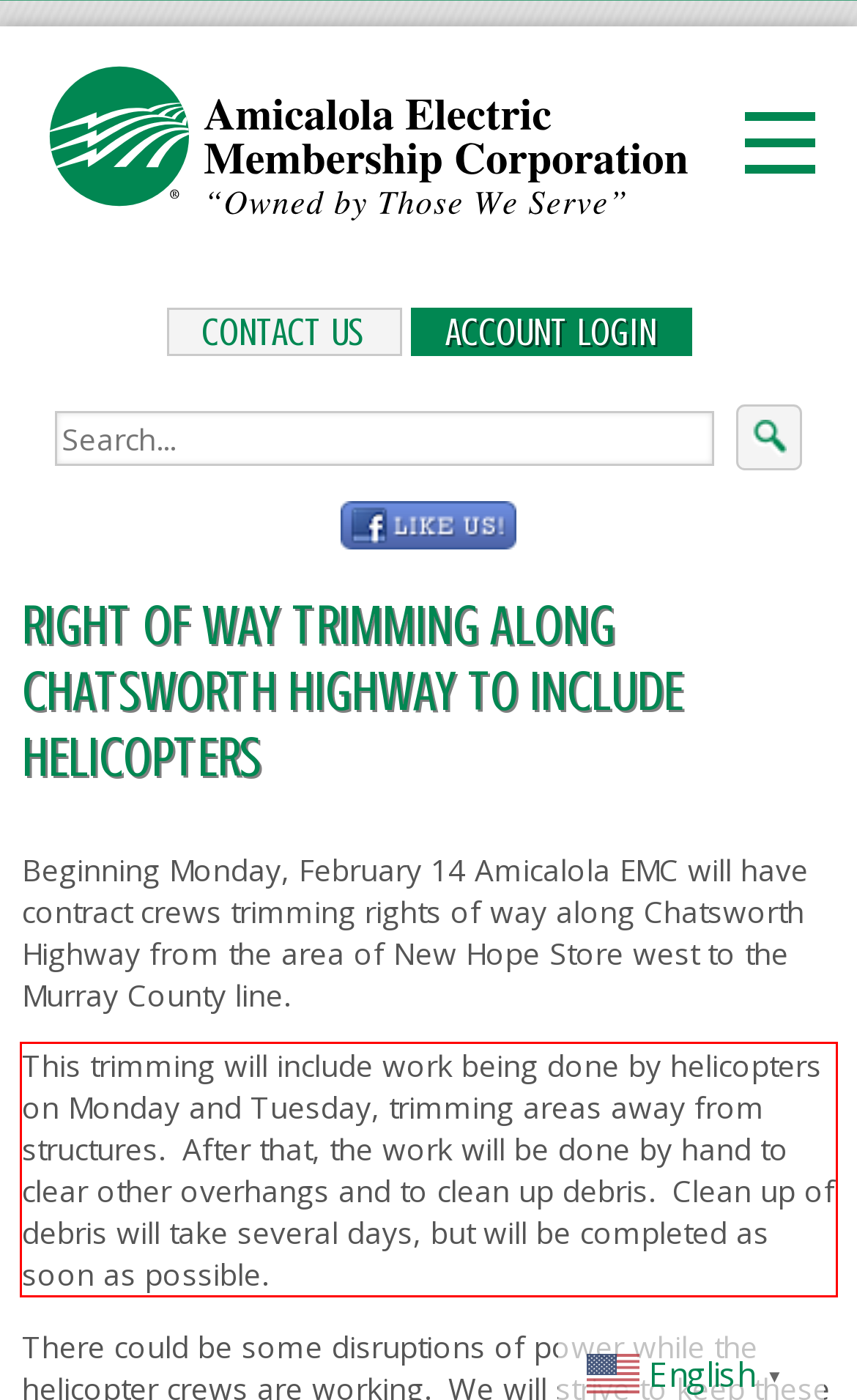Please look at the webpage screenshot and extract the text enclosed by the red bounding box.

This trimming will include work being done by helicopters on Monday and Tuesday, trimming areas away from structures. After that, the work will be done by hand to clear other overhangs and to clean up debris. Clean up of debris will take several days, but will be completed as soon as possible.